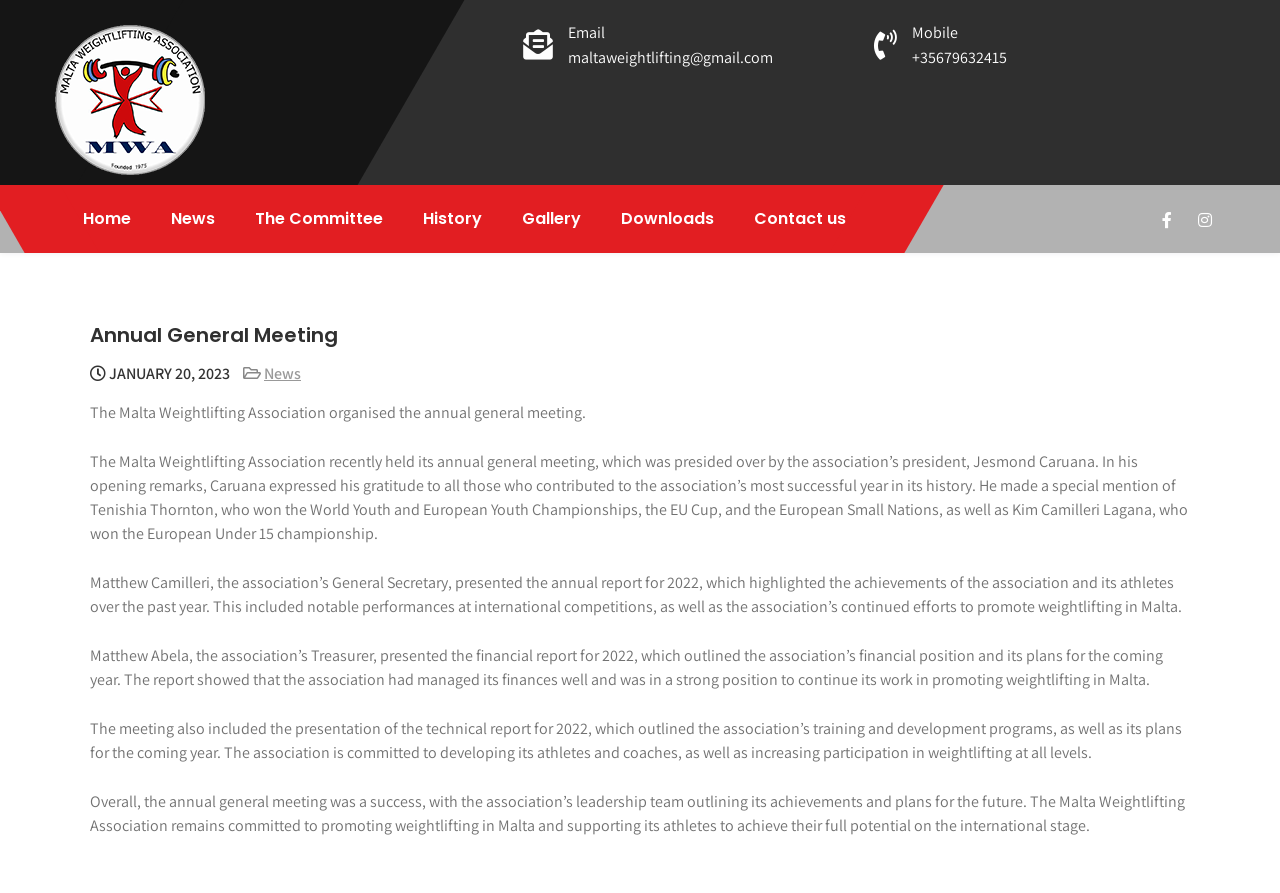Find the bounding box coordinates of the clickable area required to complete the following action: "Visit the Malta Weightlifting Association homepage".

[0.051, 0.207, 0.116, 0.283]